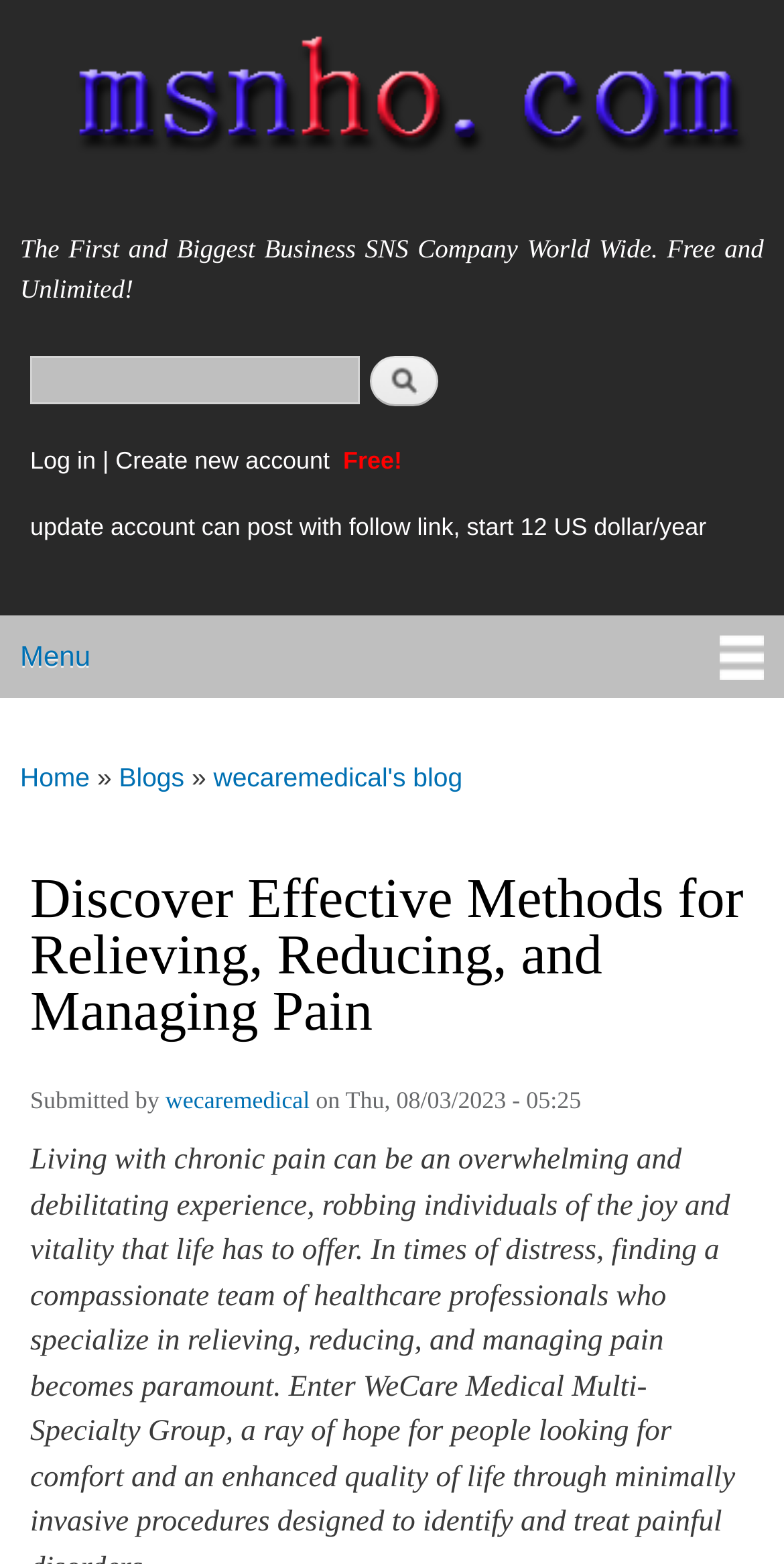What is the name of the company described on the webpage?
Refer to the image and provide a detailed answer to the question.

I found the answer by looking at the link element with the text 'msnho.com' and the static text element with the description 'The First and Biggest Business SNS Company World Wide. Free and Unlimited!' which suggests that Msnho is the name of the company.